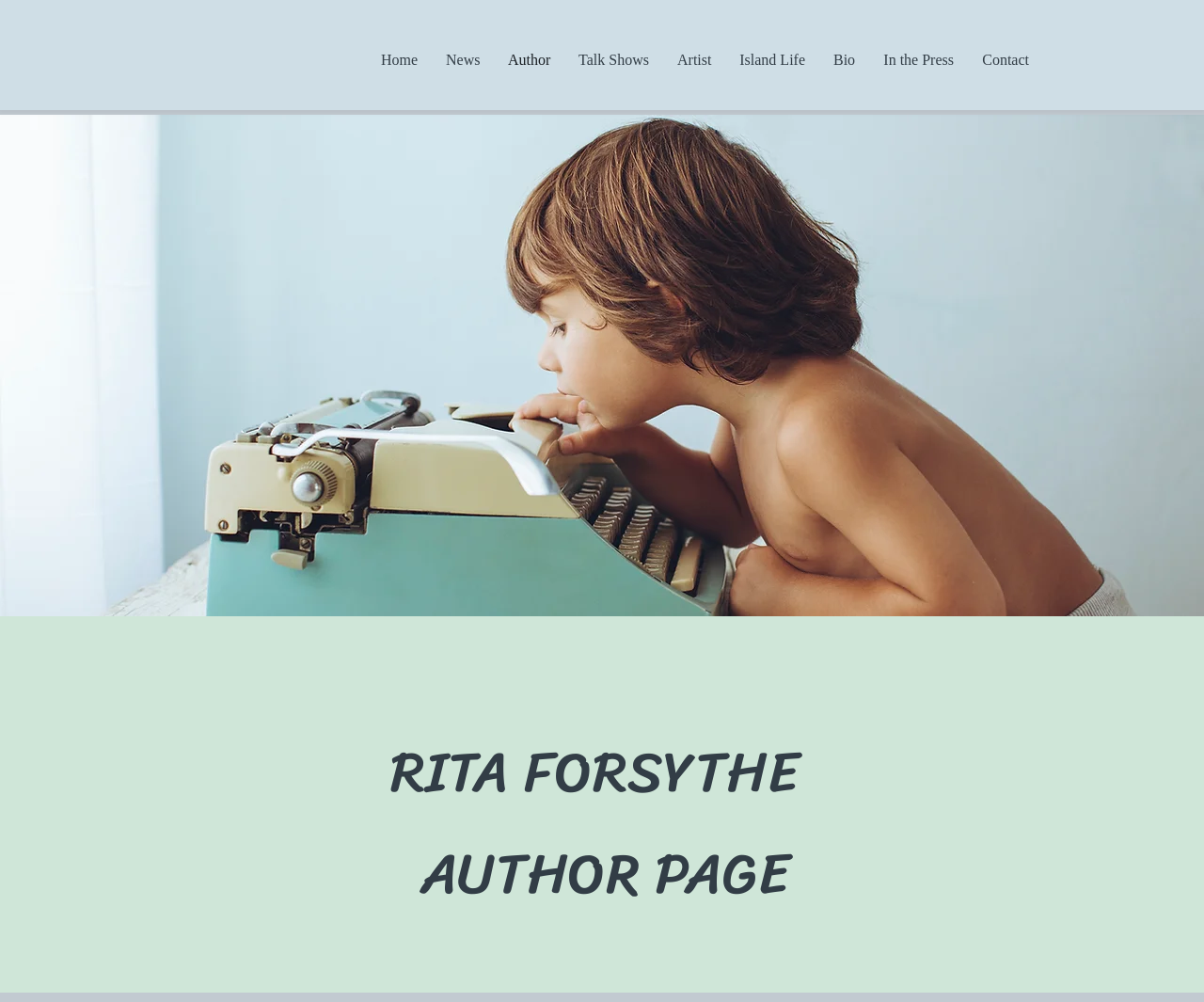Locate the bounding box coordinates of the element I should click to achieve the following instruction: "view news".

[0.359, 0.032, 0.41, 0.087]